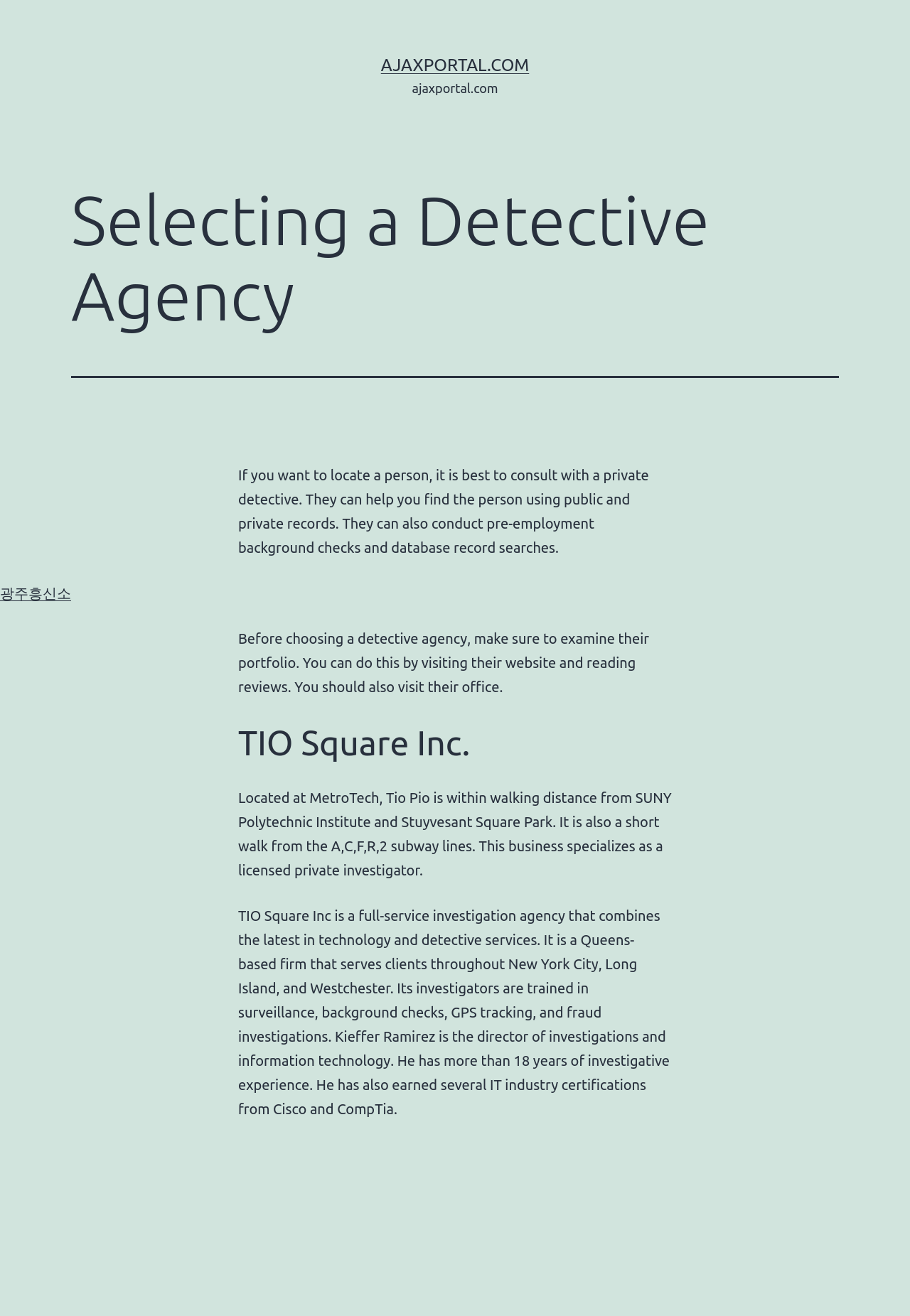Please determine the headline of the webpage and provide its content.

Selecting a Detective Agency